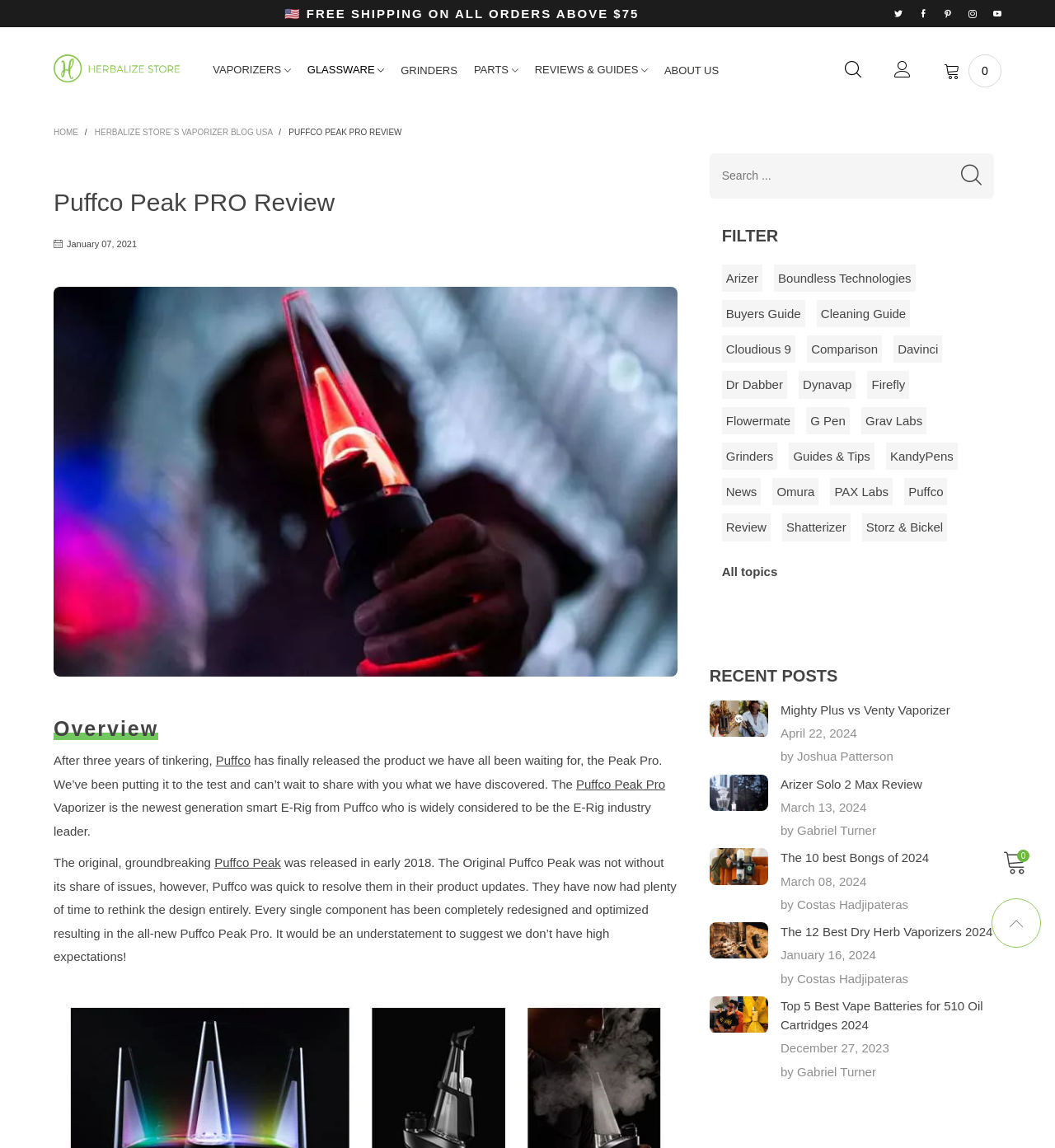Can you find and provide the title of the webpage?

Puffco Peak PRO Review